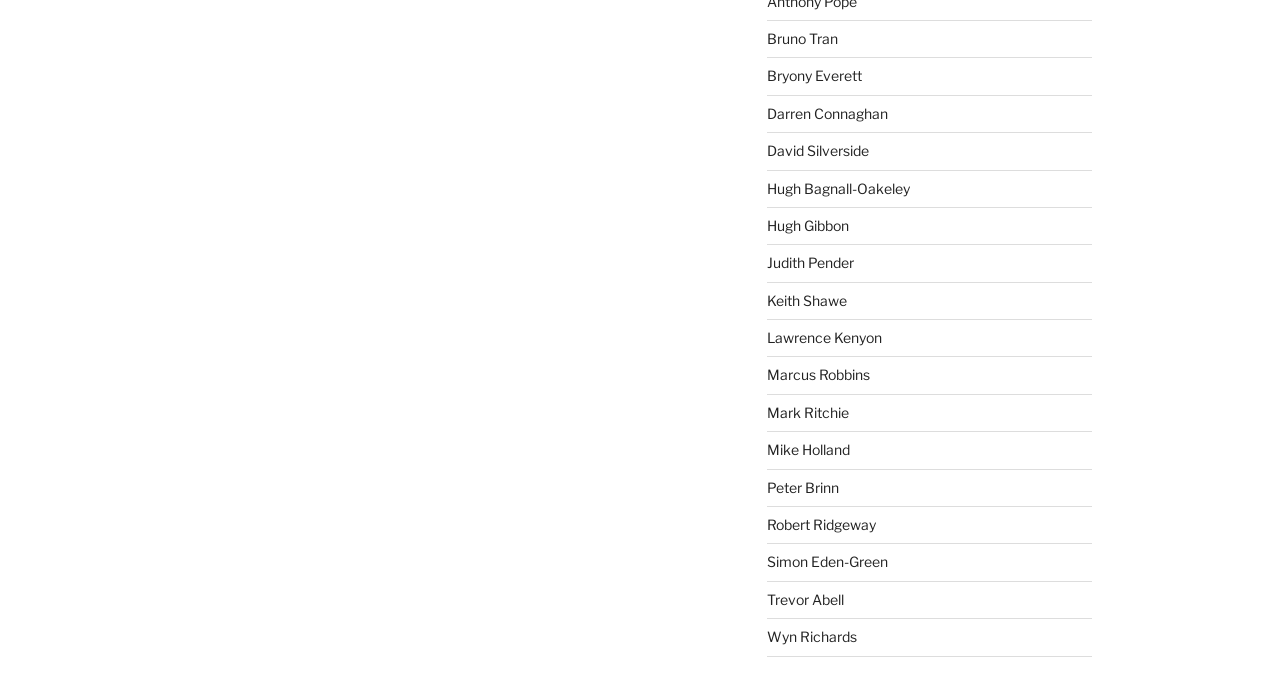Locate the bounding box coordinates of the element that should be clicked to fulfill the instruction: "Visit Darren Connaghan's page".

[0.599, 0.15, 0.693, 0.174]